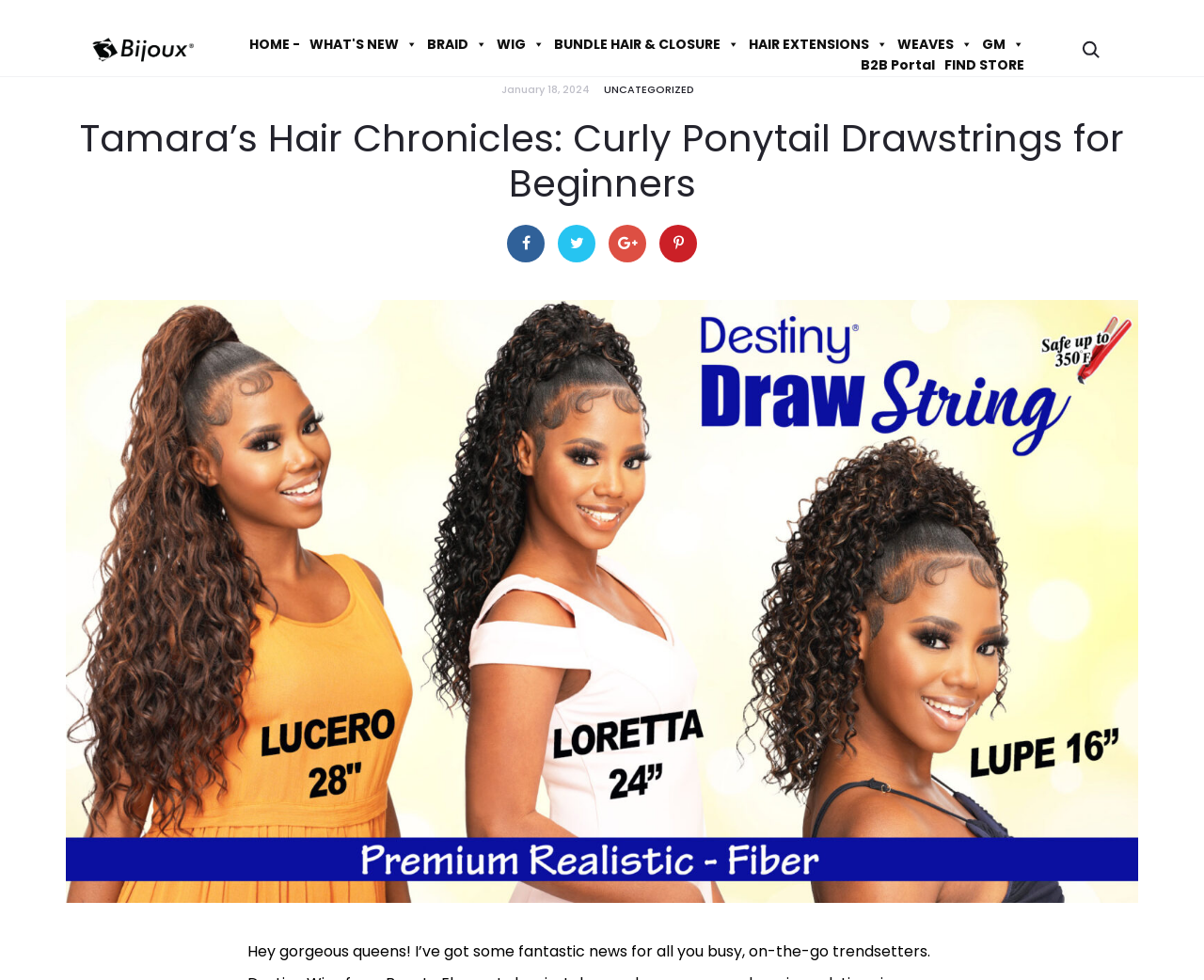Pinpoint the bounding box coordinates of the area that should be clicked to complete the following instruction: "share on social media". The coordinates must be given as four float numbers between 0 and 1, i.e., [left, top, right, bottom].

[0.421, 0.229, 0.452, 0.267]